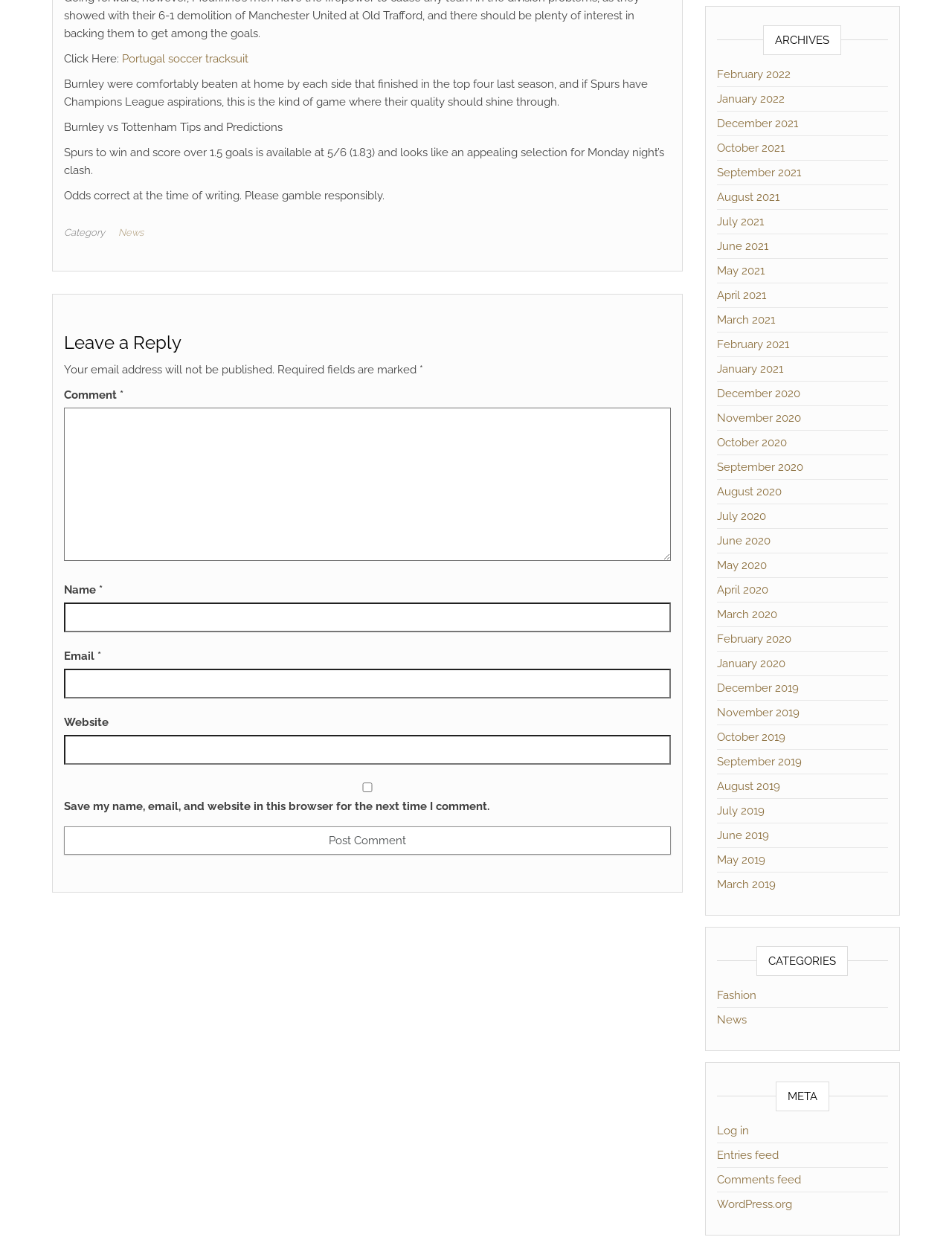What is the date range of the archives?
Look at the image and respond with a single word or a short phrase.

2019-2022